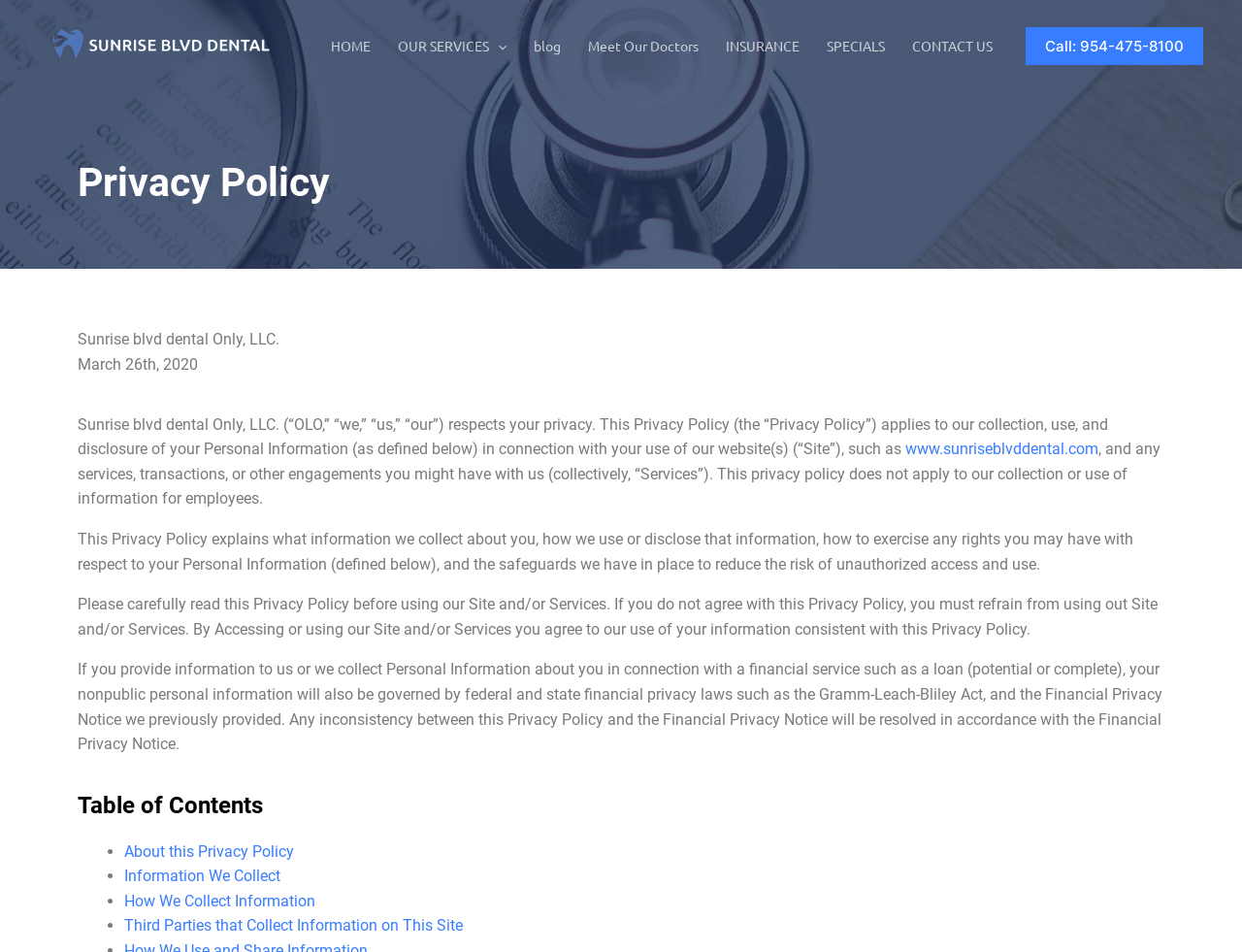Find the bounding box coordinates for the area that should be clicked to accomplish the instruction: "Click HOME".

[0.255, 0.007, 0.309, 0.089]